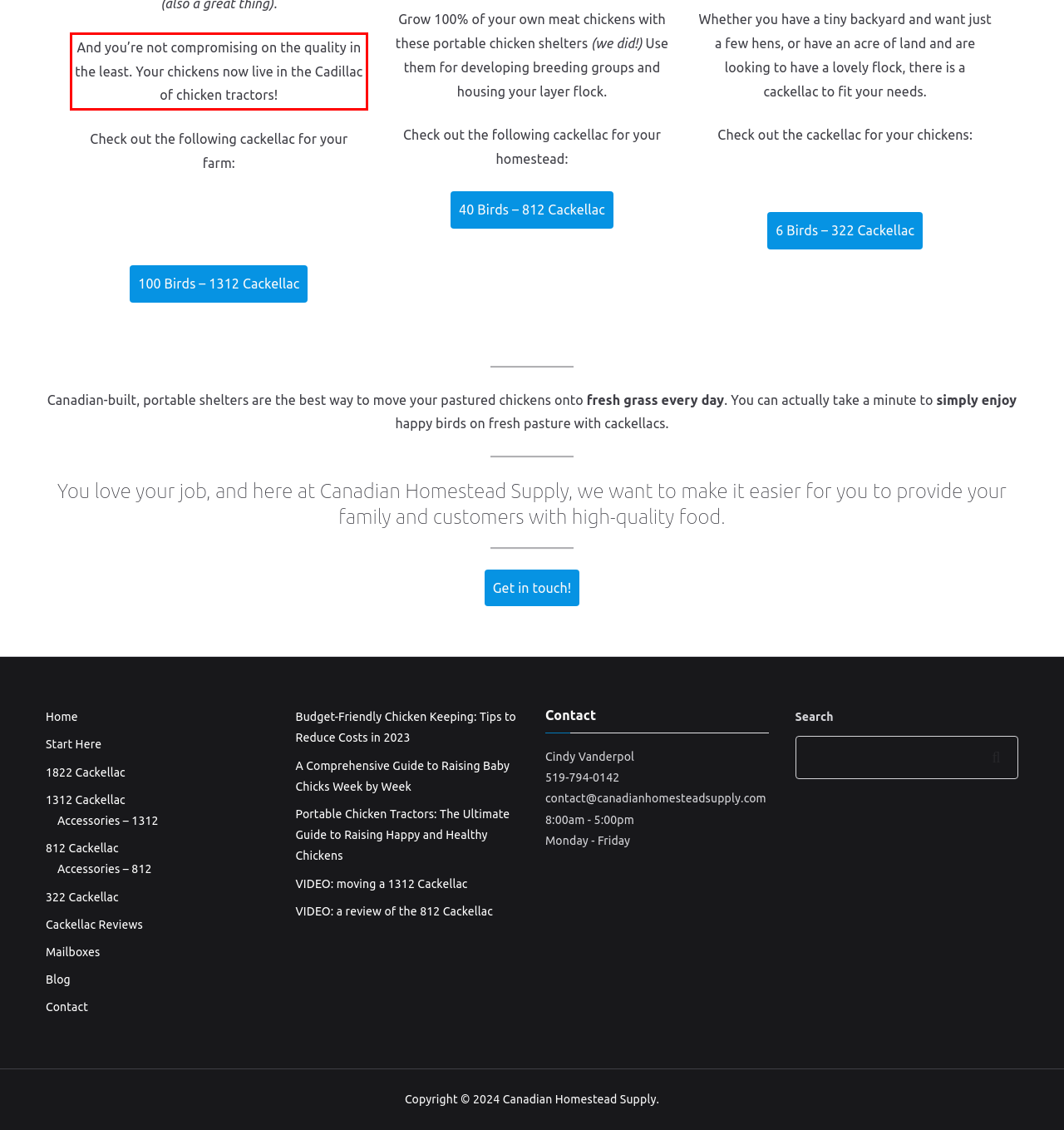Given the screenshot of a webpage, identify the red rectangle bounding box and recognize the text content inside it, generating the extracted text.

And you’re not compromising on the quality in the least. Your chickens now live in the Cadillac of chicken tractors!